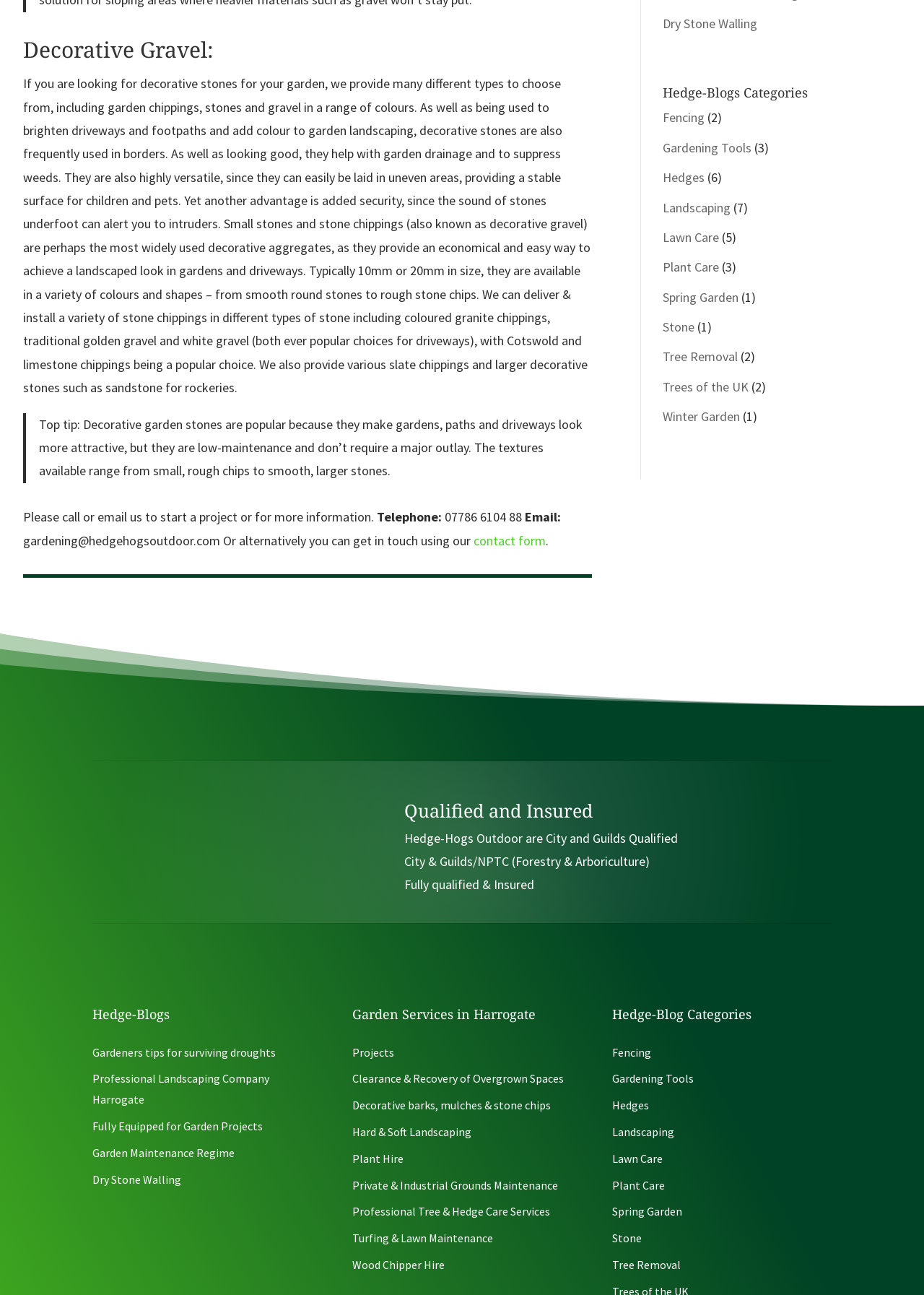What types of landscaping services are offered by the company?
Look at the screenshot and give a one-word or phrase answer.

Various services